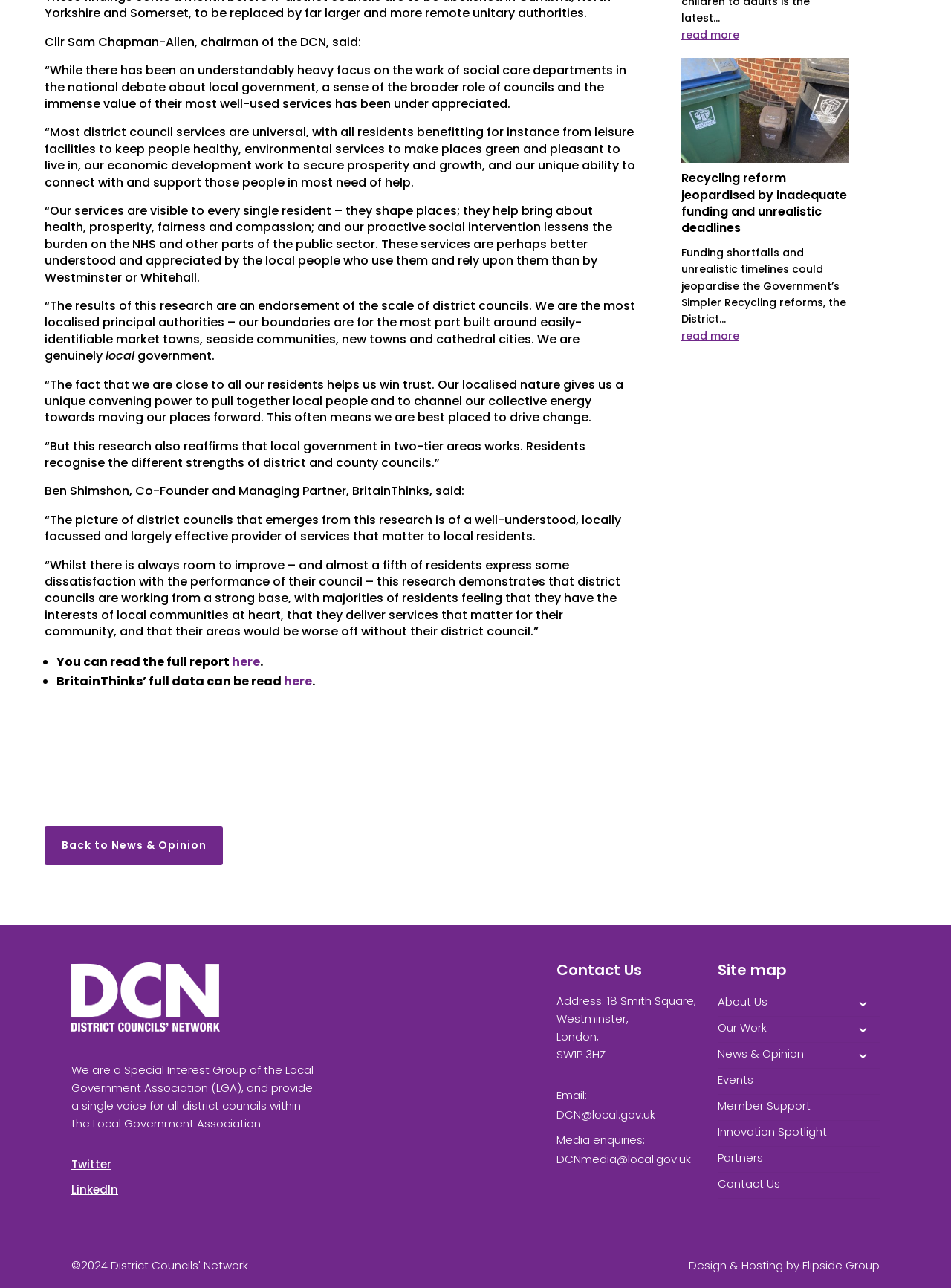Can you specify the bounding box coordinates for the region that should be clicked to fulfill this instruction: "go back to news and opinion".

[0.047, 0.642, 0.234, 0.671]